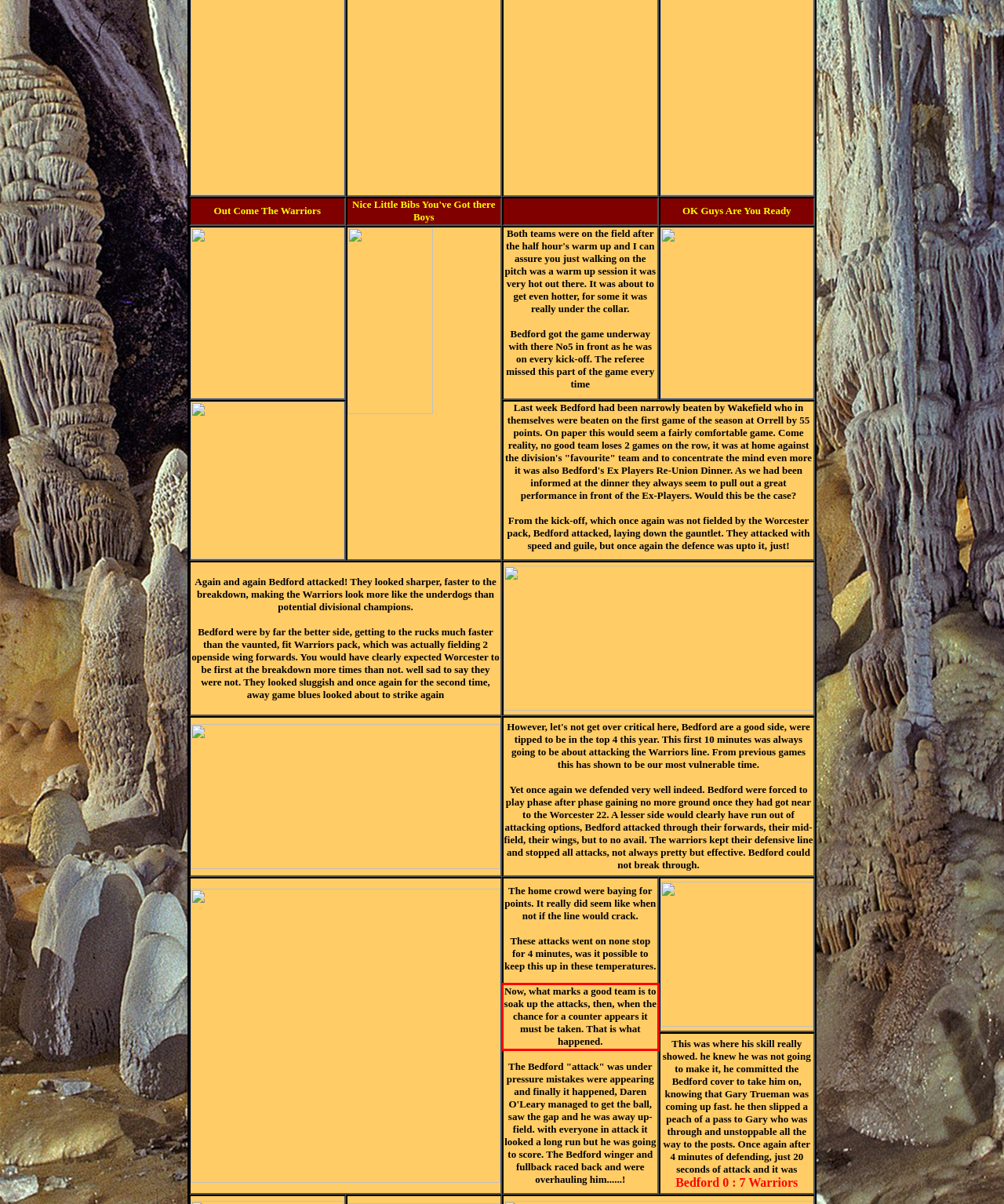You have a webpage screenshot with a red rectangle surrounding a UI element. Extract the text content from within this red bounding box.

Now, what marks a good team is to soak up the attacks, then, when the chance for a counter appears it must be taken. That is what happened.